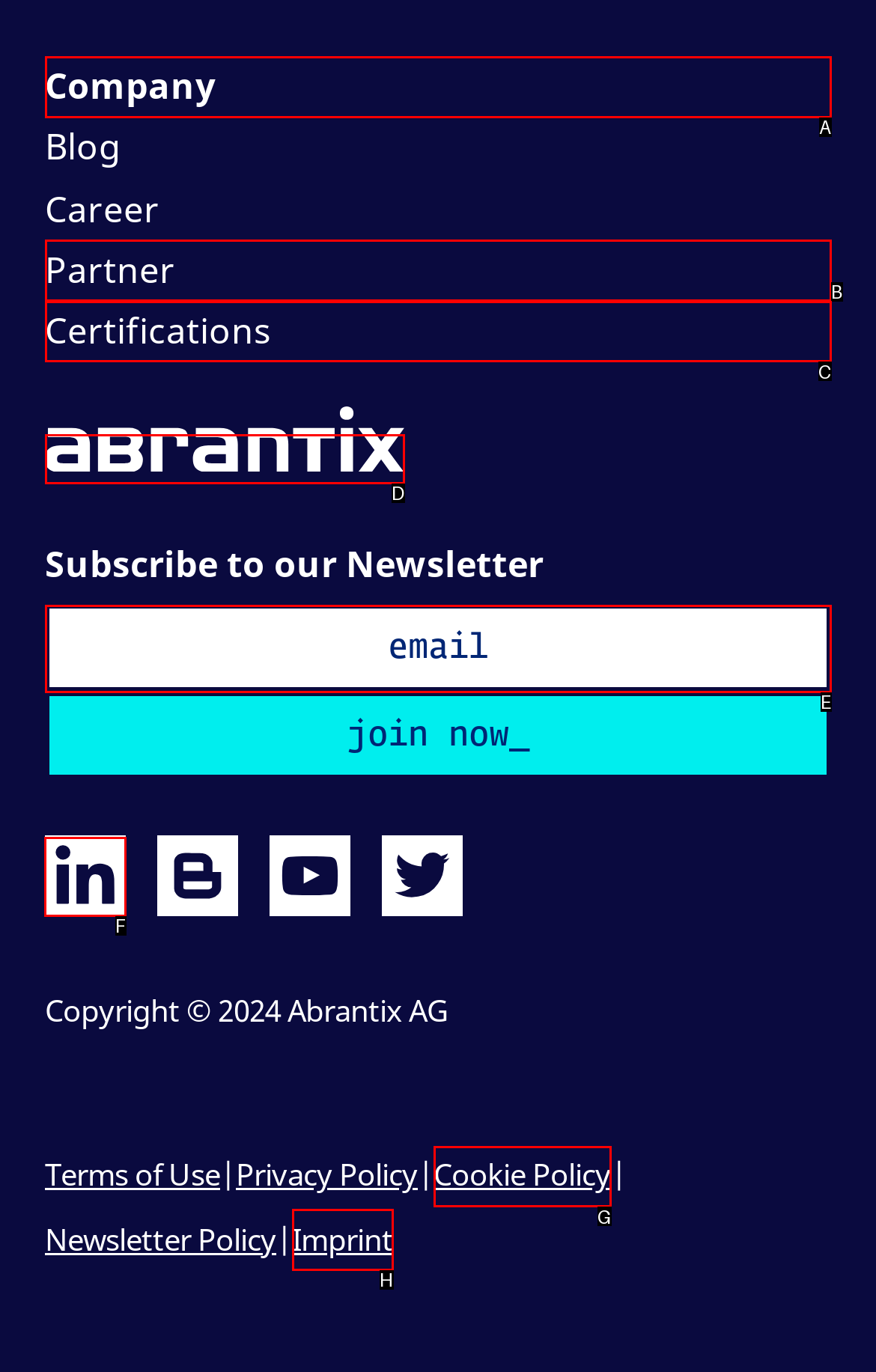Point out which UI element to click to complete this task: Click on the LinkedIn link
Answer with the letter corresponding to the right option from the available choices.

F